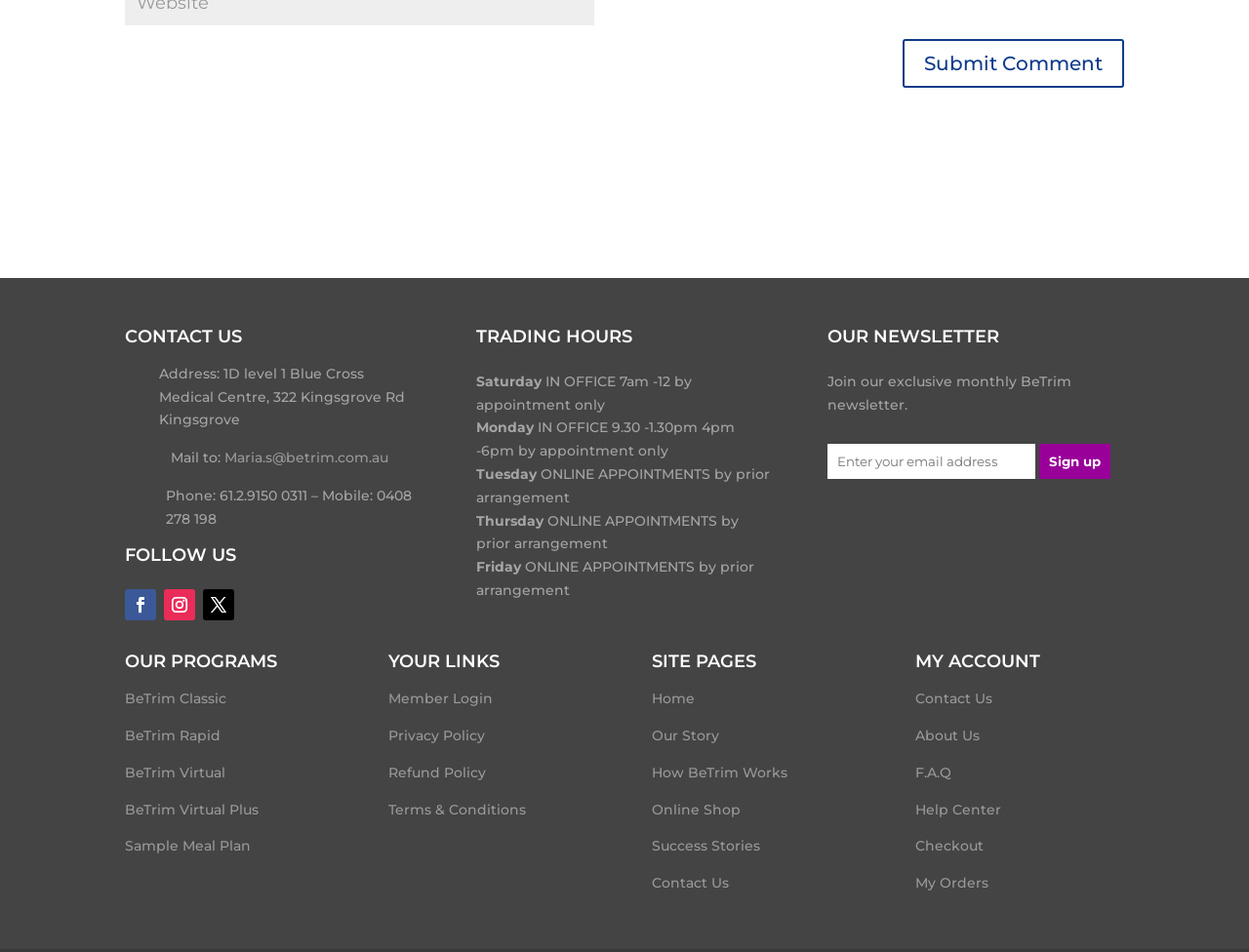What are the trading hours on Saturday?
Please answer the question with a detailed and comprehensive explanation.

I found the trading hours on Saturday by looking at the StaticText element with the text 'Saturday' and the adjacent StaticText element with the text 'IN OFFICE 7am -12 by appointment only' which is located at coordinates [0.381, 0.391, 0.554, 0.434].